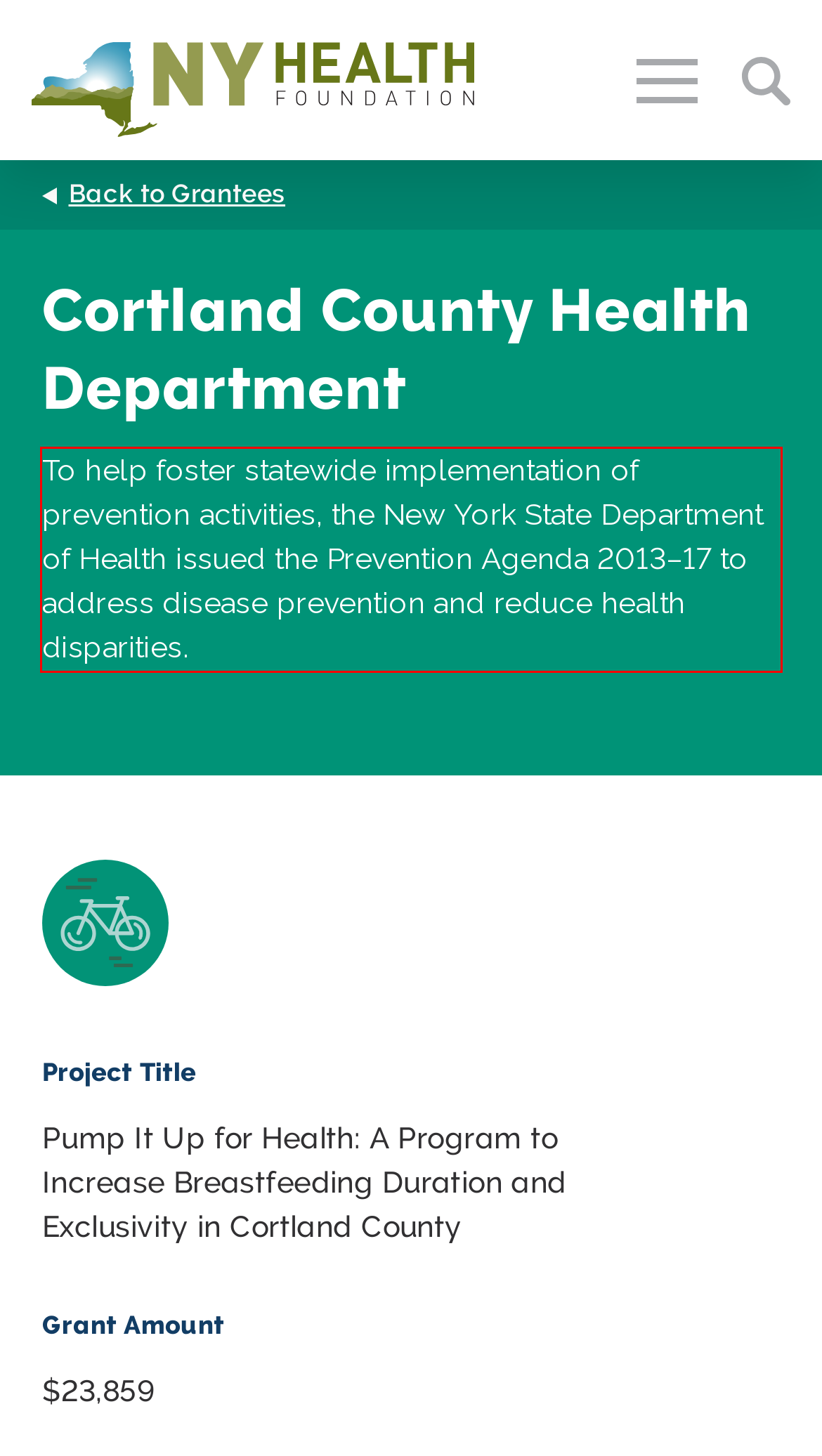Using the provided screenshot of a webpage, recognize and generate the text found within the red rectangle bounding box.

To help foster statewide implementation of prevention activities, the New York State Department of Health issued the Prevention Agenda 2013–17 to address disease prevention and reduce health disparities.